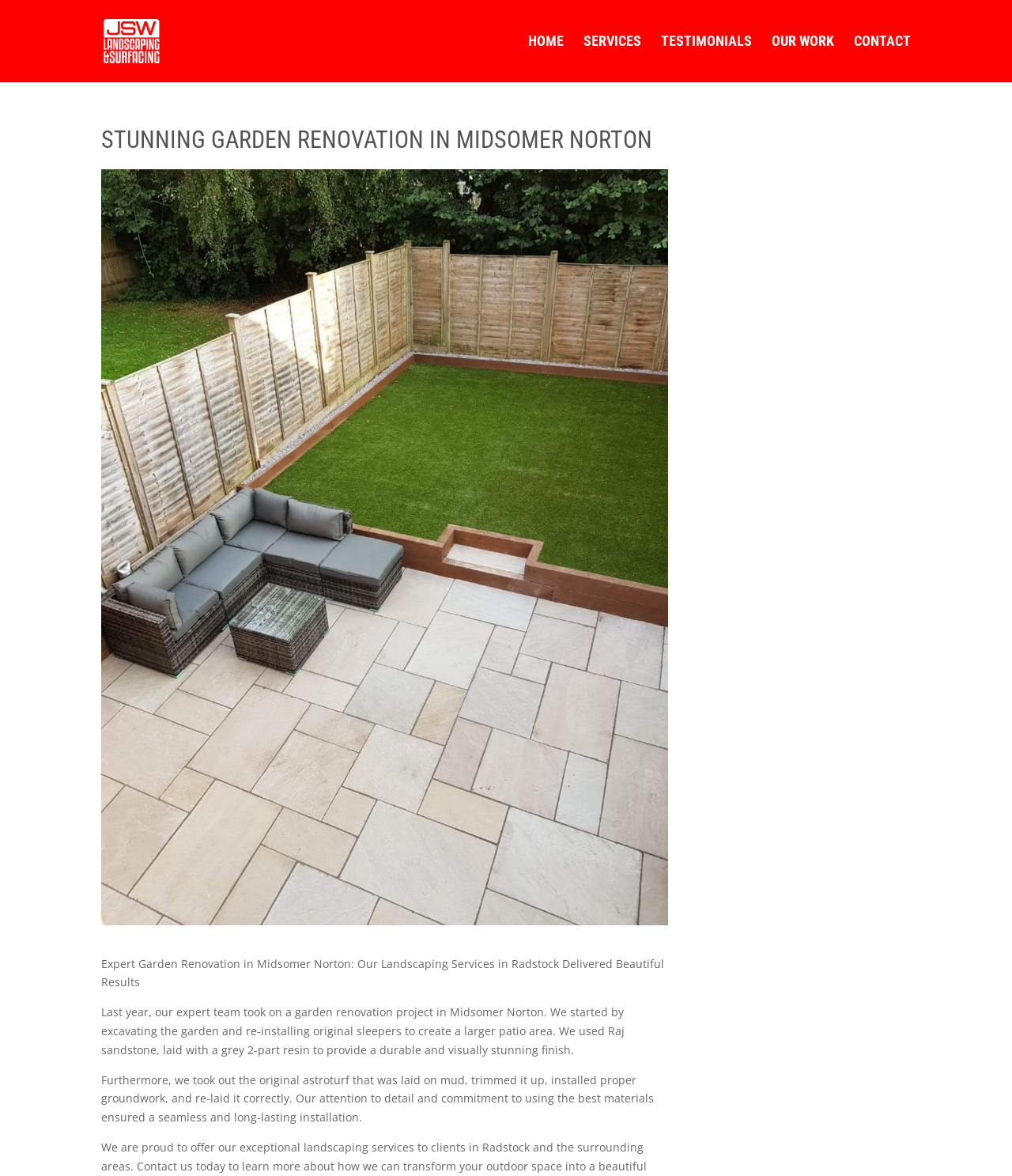Please find and give the text of the main heading on the webpage.

STUNNING GARDEN RENOVATION IN MIDSOMER NORTON